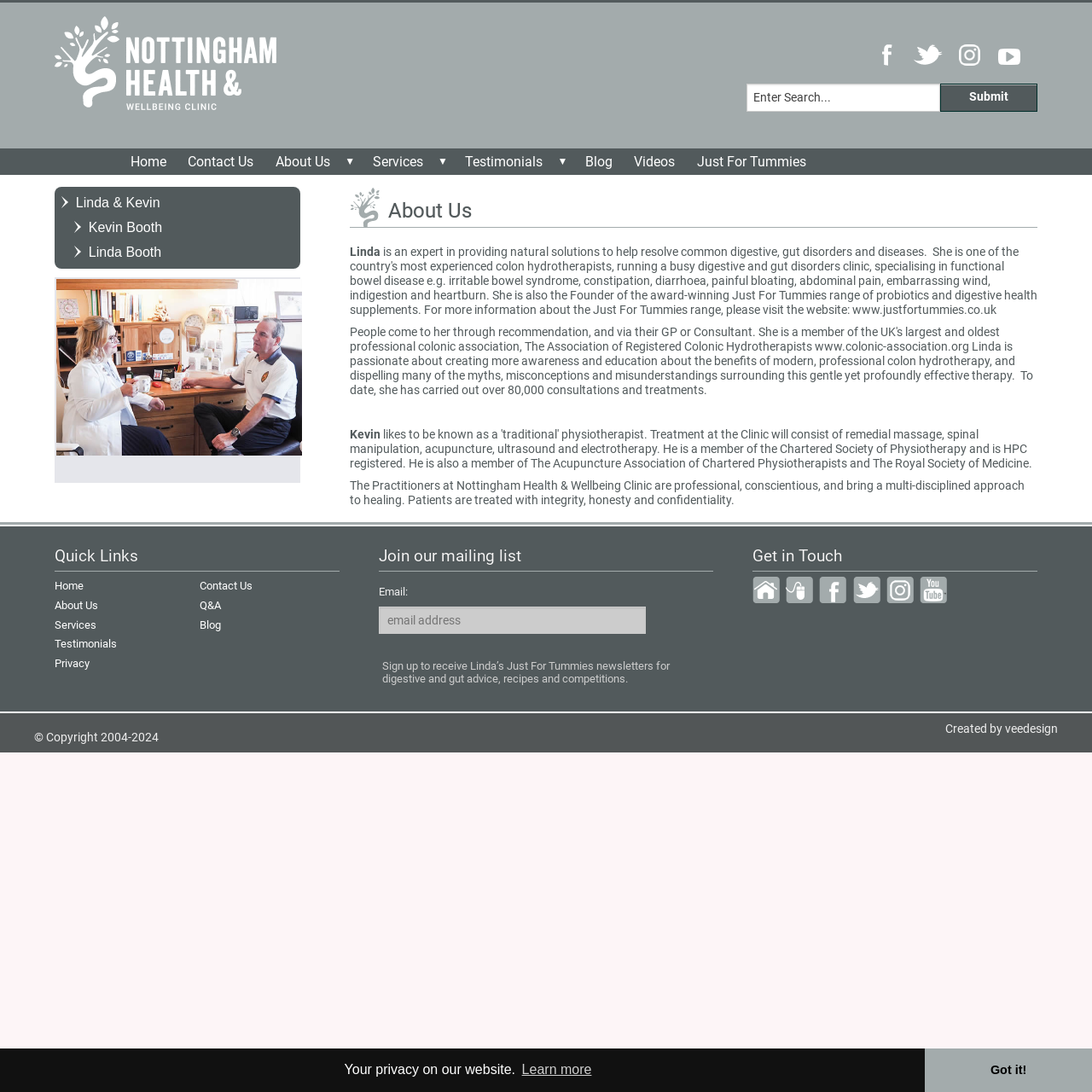What is the purpose of the textbox at the top-right corner?
Based on the image, provide your answer in one word or phrase.

Search